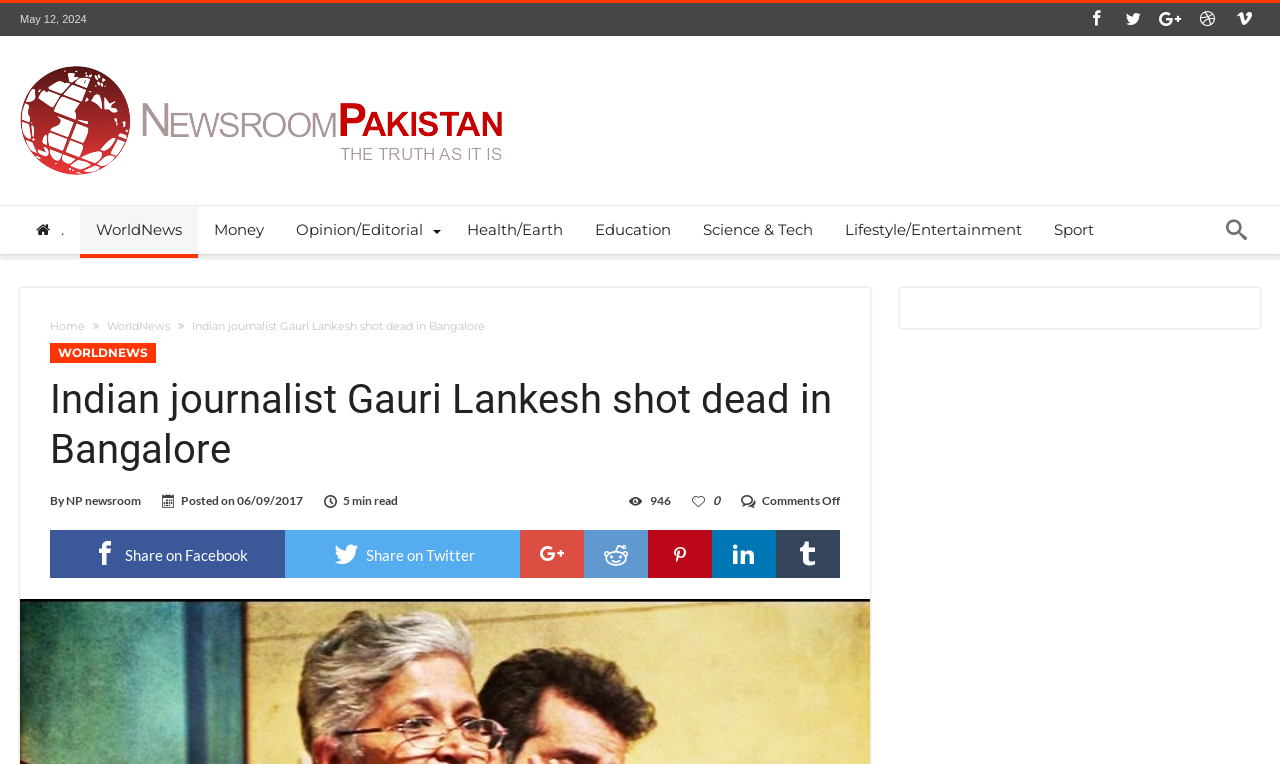Given the webpage screenshot and the description, determine the bounding box coordinates (top-left x, top-left y, bottom-right x, bottom-right y) that define the location of the UI element matching this description: Share on Google+

[0.406, 0.694, 0.456, 0.757]